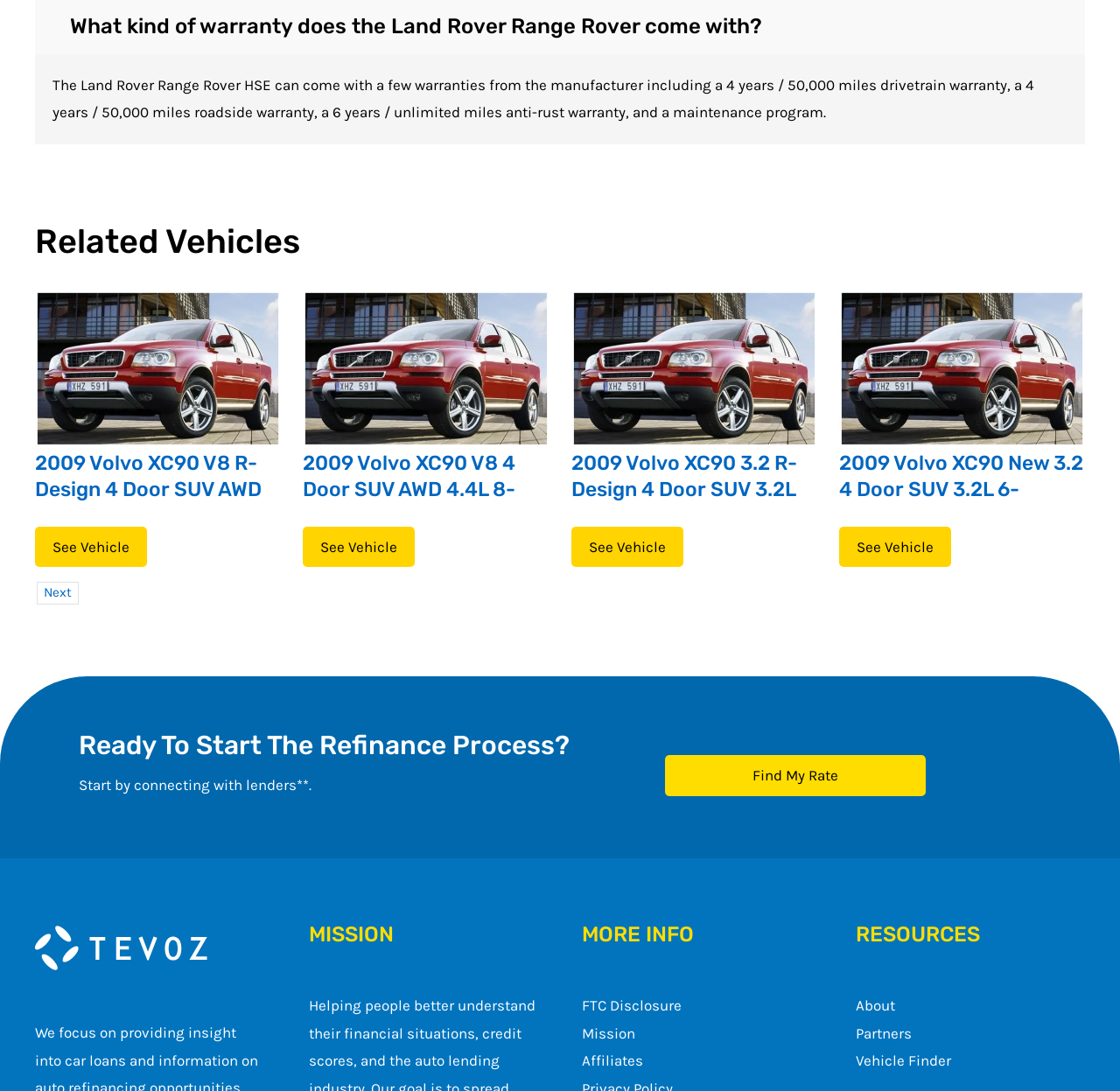How many related vehicles are shown on this webpage?
Please use the visual content to give a single word or phrase answer.

4